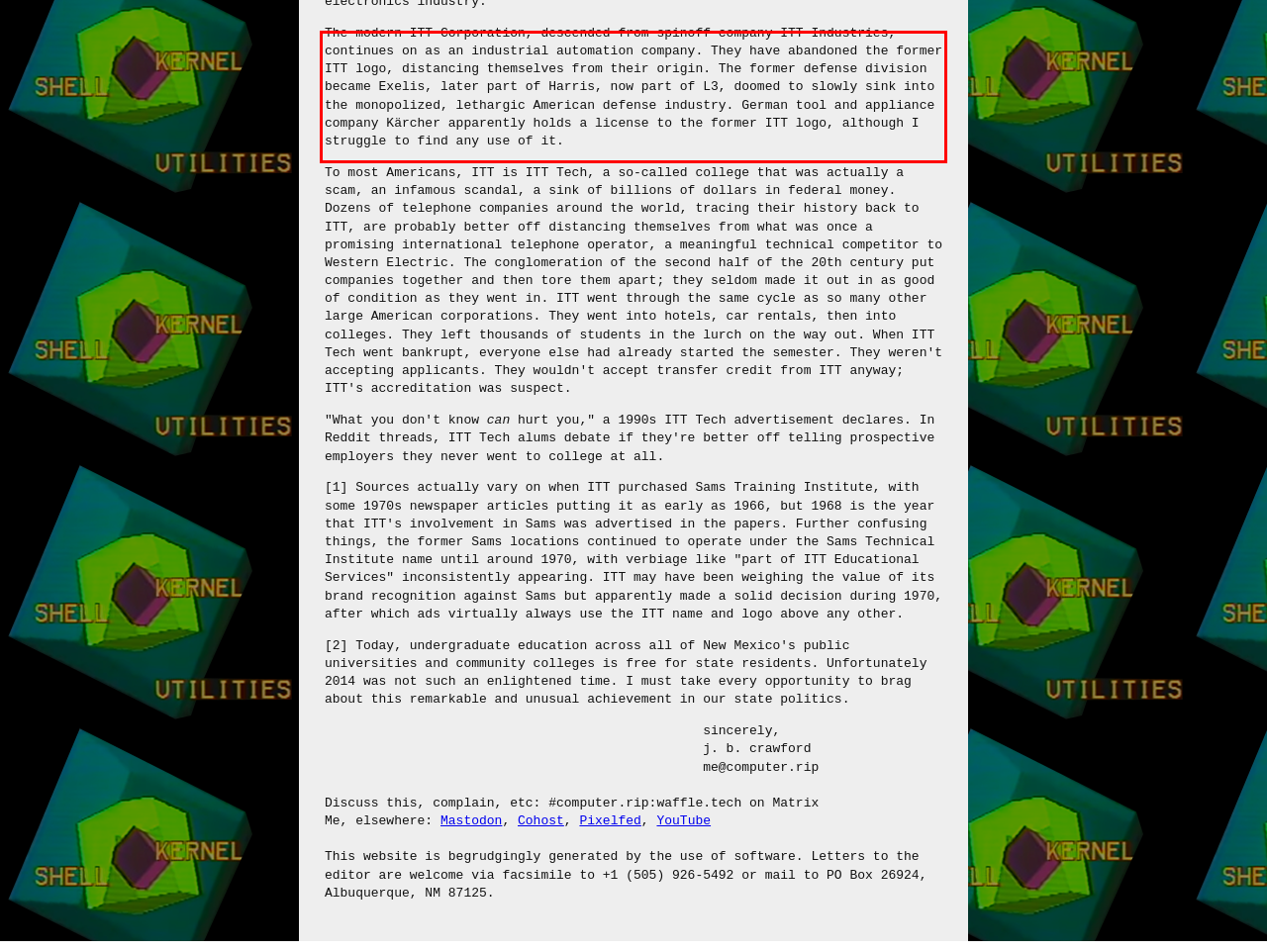Using OCR, extract the text content found within the red bounding box in the given webpage screenshot.

The modern ITT Corporation, descended from spinoff company ITT Industries, continues on as an industrial automation company. They have abandoned the former ITT logo, distancing themselves from their origin. The former defense division became Exelis, later part of Harris, now part of L3, doomed to slowly sink into the monopolized, lethargic American defense industry. German tool and appliance company Kärcher apparently holds a license to the former ITT logo, although I struggle to find any use of it.